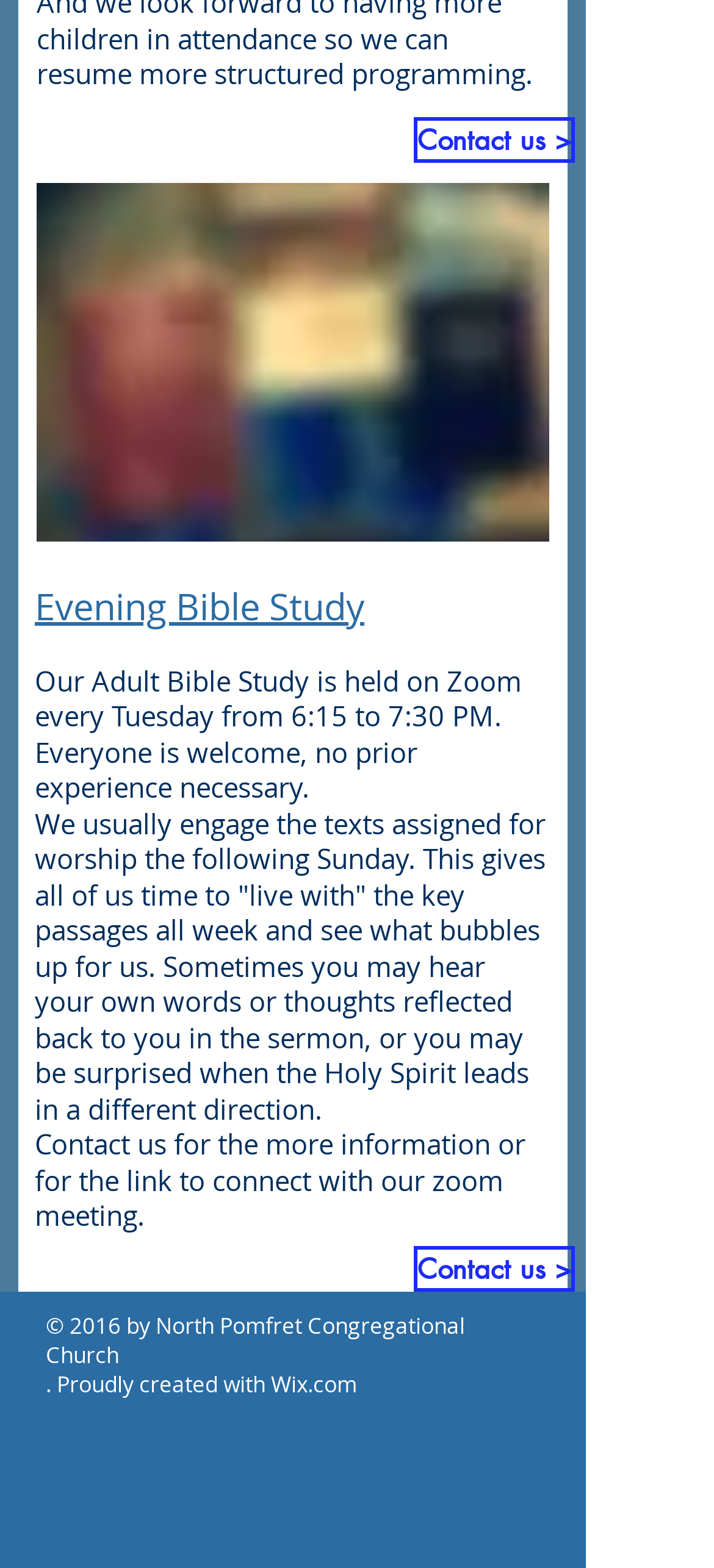Respond to the following question with a brief word or phrase:
What social media platform is linked on this webpage?

Facebook